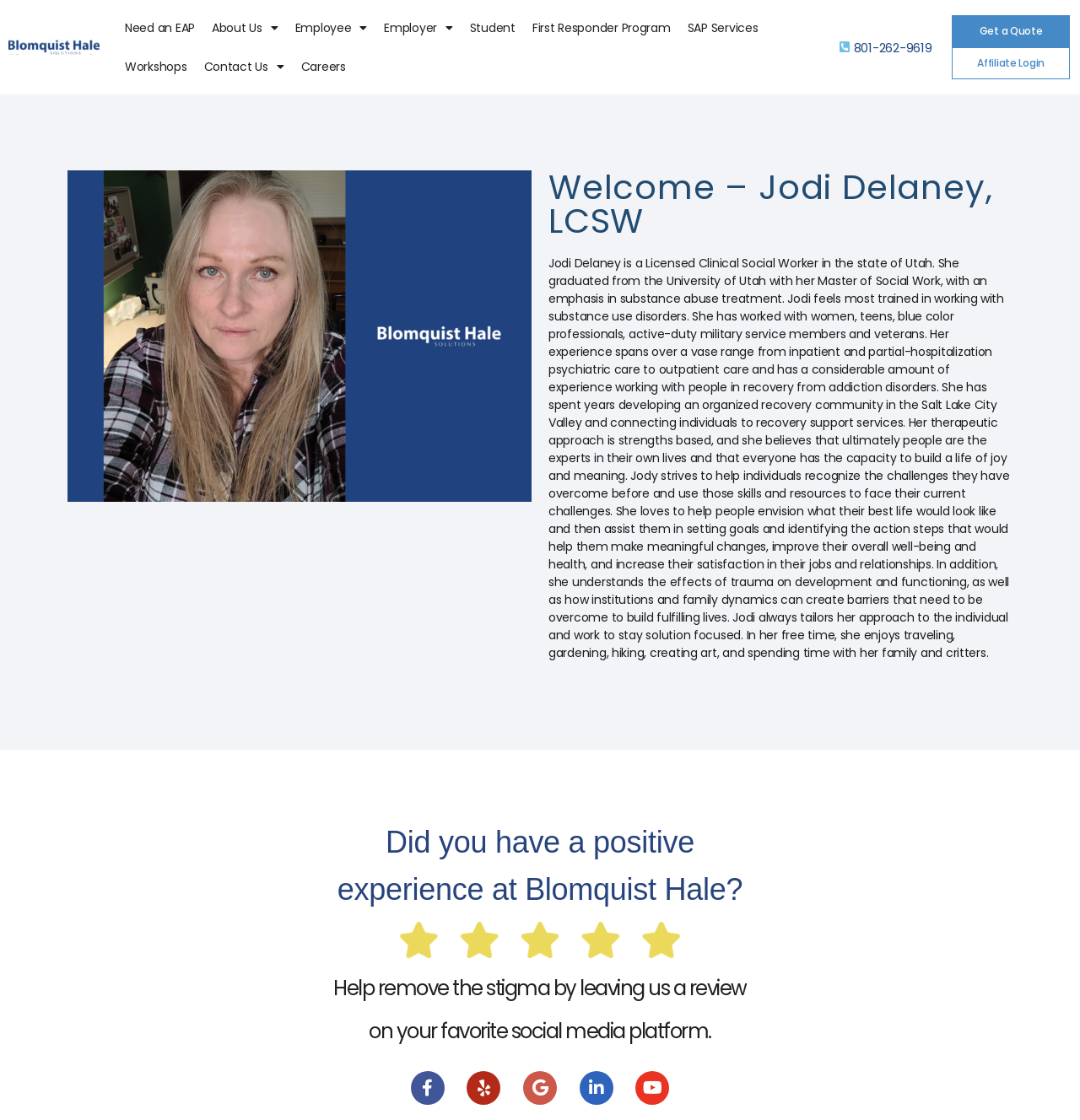Can you give a comprehensive explanation to the question given the content of the image?
What is the focus of Jodi Delaney's therapeutic approach?

According to the webpage, Jodi Delaney's therapeutic approach is strengths based, as mentioned in the static text element with the bounding box coordinates [0.508, 0.227, 0.935, 0.59]. This approach emphasizes the individual's strengths and capacities rather than their weaknesses or deficits.